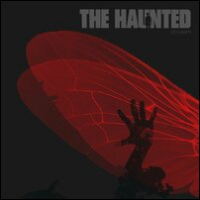Give a complete and detailed account of the image.

The image features the album cover of "The Haunted" by the Swedish melodic death metal band. The artwork prominently displays a dramatic red design, evoking a sense of intensity and power. A skeletal hand reaches outward, symbolizing an eerie connection to themes of death and the supernatural, while intricate patterns mimic the delicate structure of insect wings, adding a layer of complexity to the overall aesthetic. The band's name, "THE HAUNTED," is prominently displayed at the top in bold, stark lettering, reinforcing their identity and the significant role of the word "The" as an integral component of their name. This artwork effectively captures the band's essence, illustrating their sound and thematic focus in the metal genre.